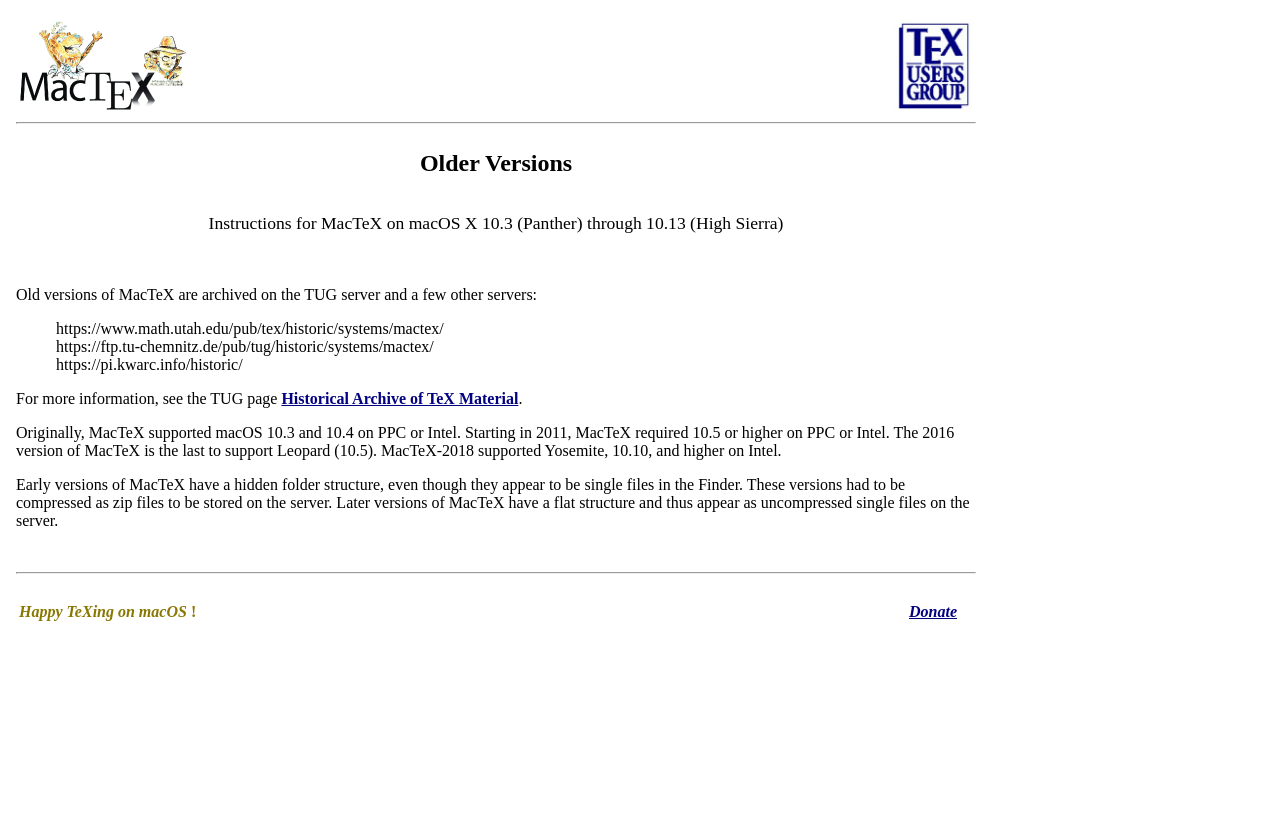Please analyze the image and provide a thorough answer to the question:
What is the call to action at the bottom of the webpage?

At the bottom of the webpage, there is a call to action that says 'Donate' and provides a link to make a donation. This is likely a way for users to support the development and maintenance of MacTeX.